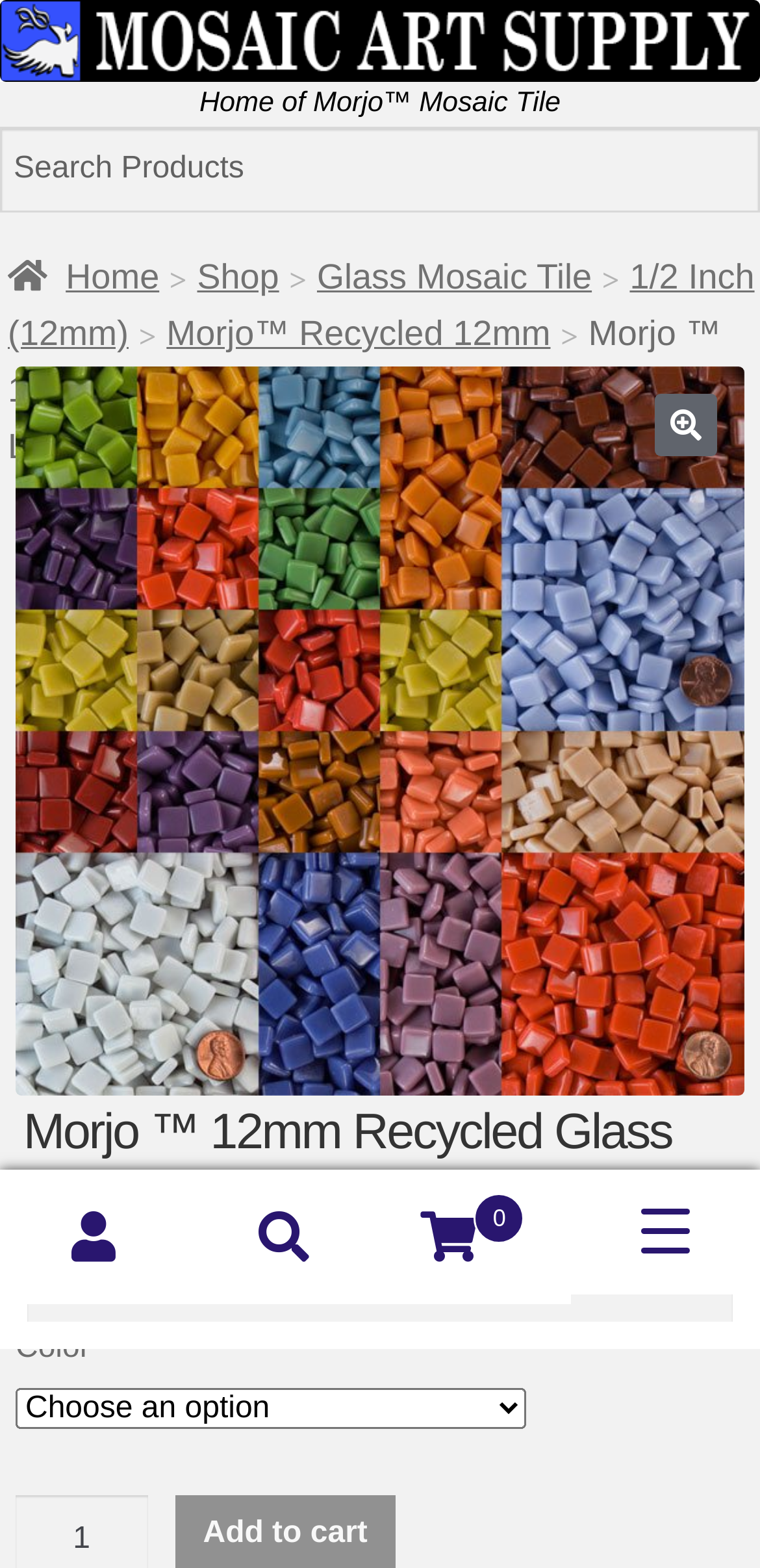Extract the heading text from the webpage.

Morjo ™ 12mm Recycled Glass Mosaic Tile LOOSE 1/2 LB